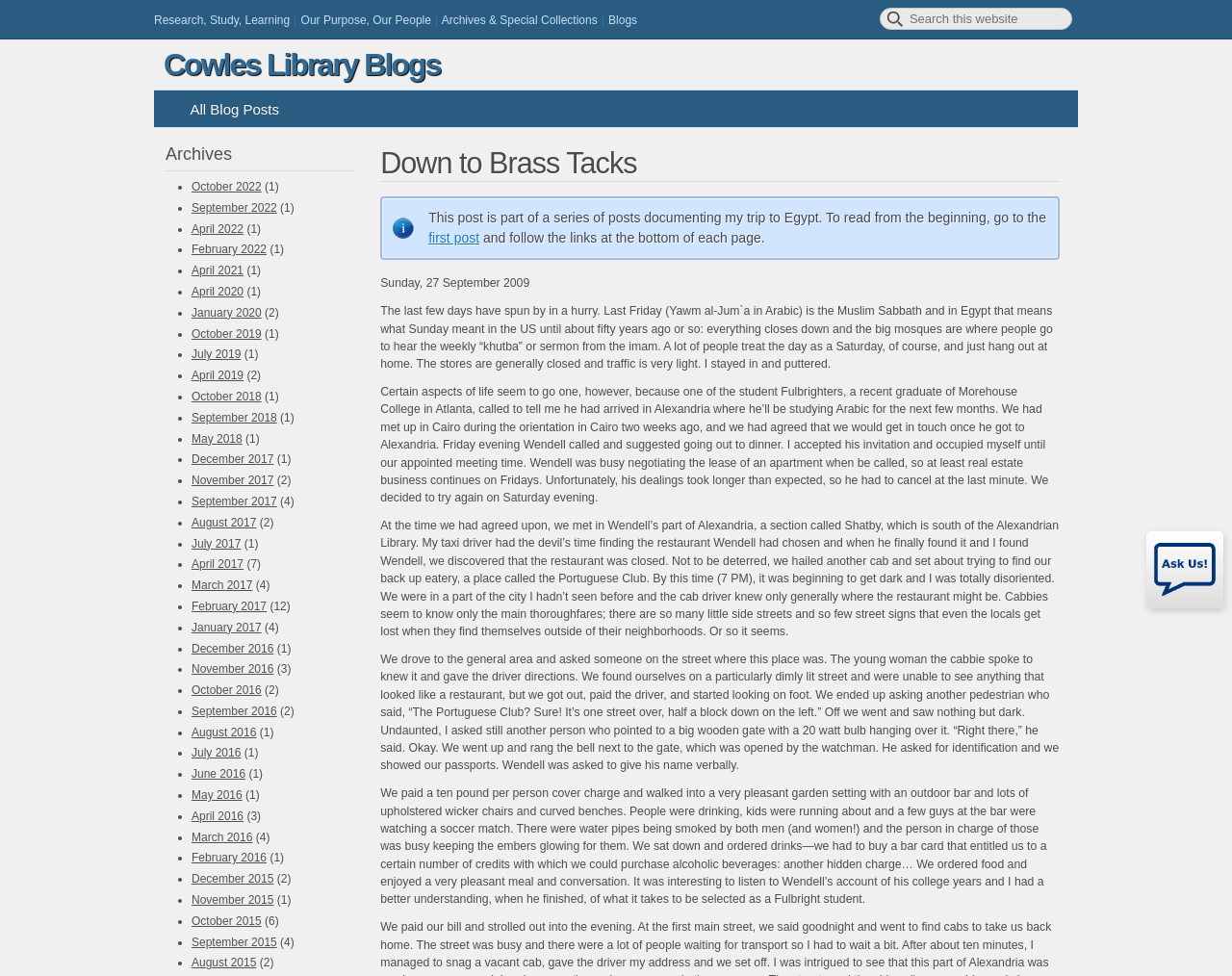Please identify the bounding box coordinates of the element's region that should be clicked to execute the following instruction: "Read the first post". The bounding box coordinates must be four float numbers between 0 and 1, i.e., [left, top, right, bottom].

[0.348, 0.236, 0.389, 0.252]